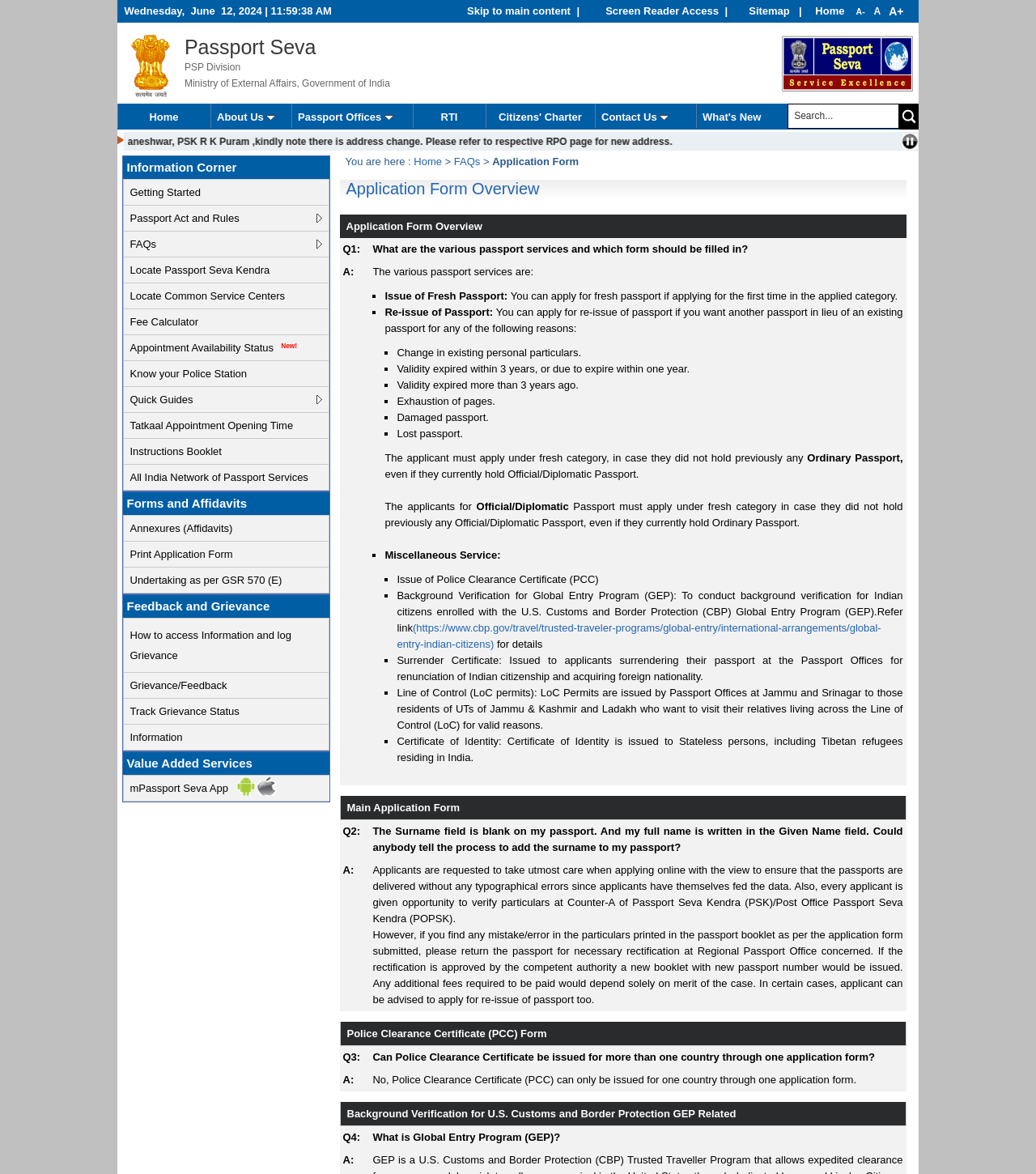Predict the bounding box coordinates for the UI element described as: "Annexures (Affidavits)". The coordinates should be four float numbers between 0 and 1, presented as [left, top, right, bottom].

[0.118, 0.439, 0.318, 0.461]